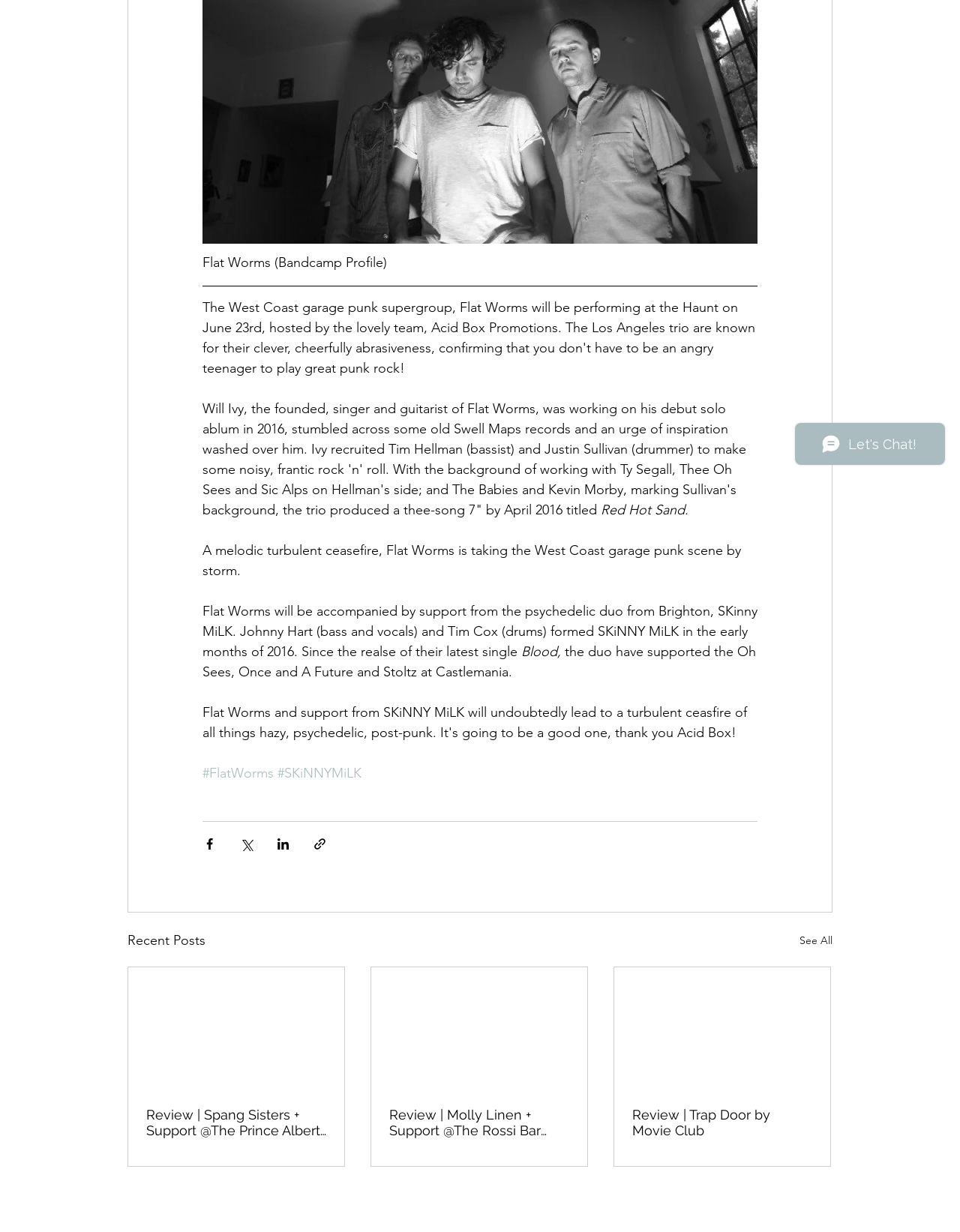Please provide the bounding box coordinate of the region that matches the element description: See All. Coordinates should be in the format (top-left x, top-left y, bottom-right x, bottom-right y) and all values should be between 0 and 1.

[0.833, 0.754, 0.867, 0.772]